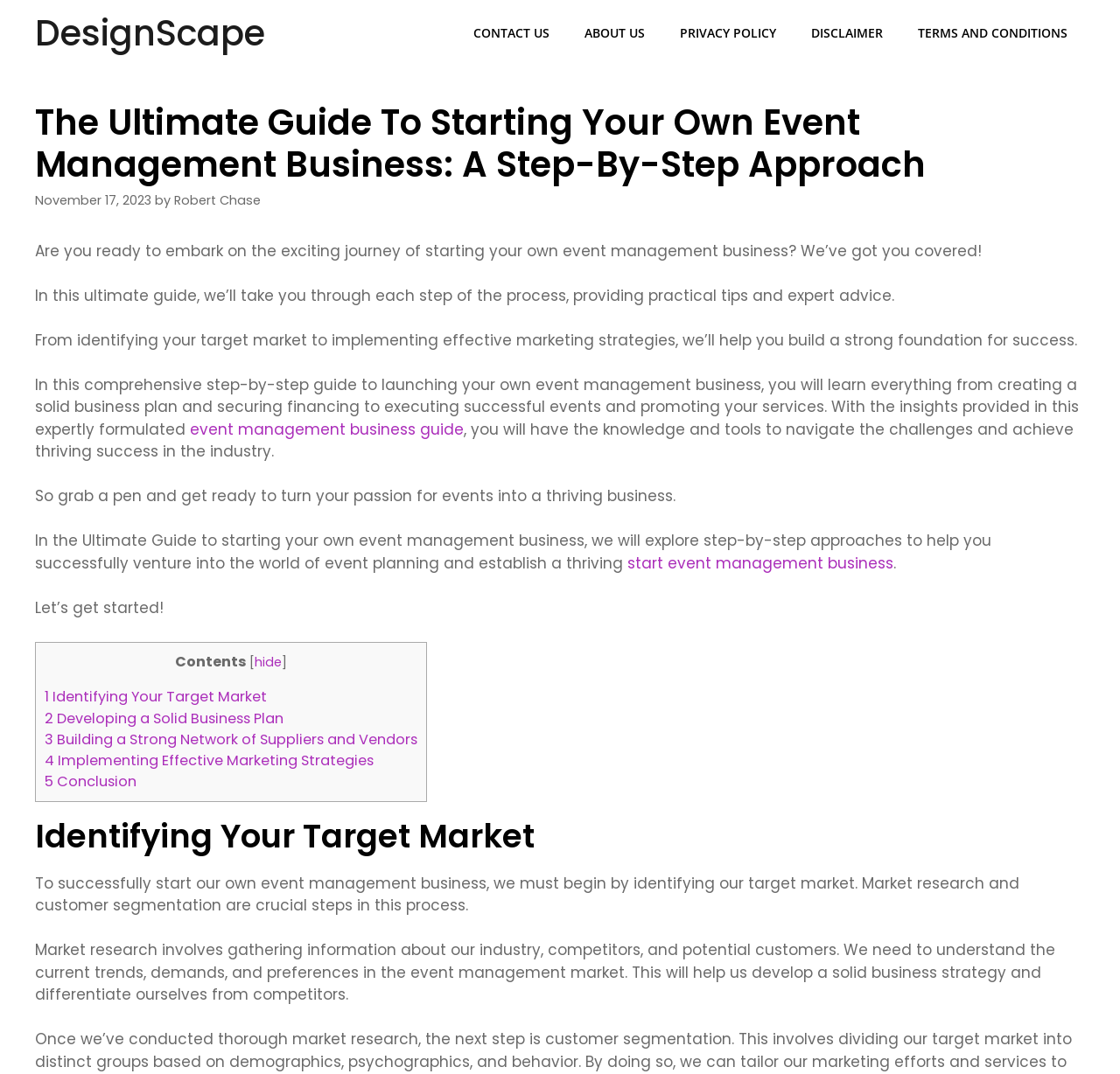Based on the image, give a detailed response to the question: What is the name of the website?

The name of the website can be found in the navigation section at the top of the webpage, where it says 'DesignScape'.